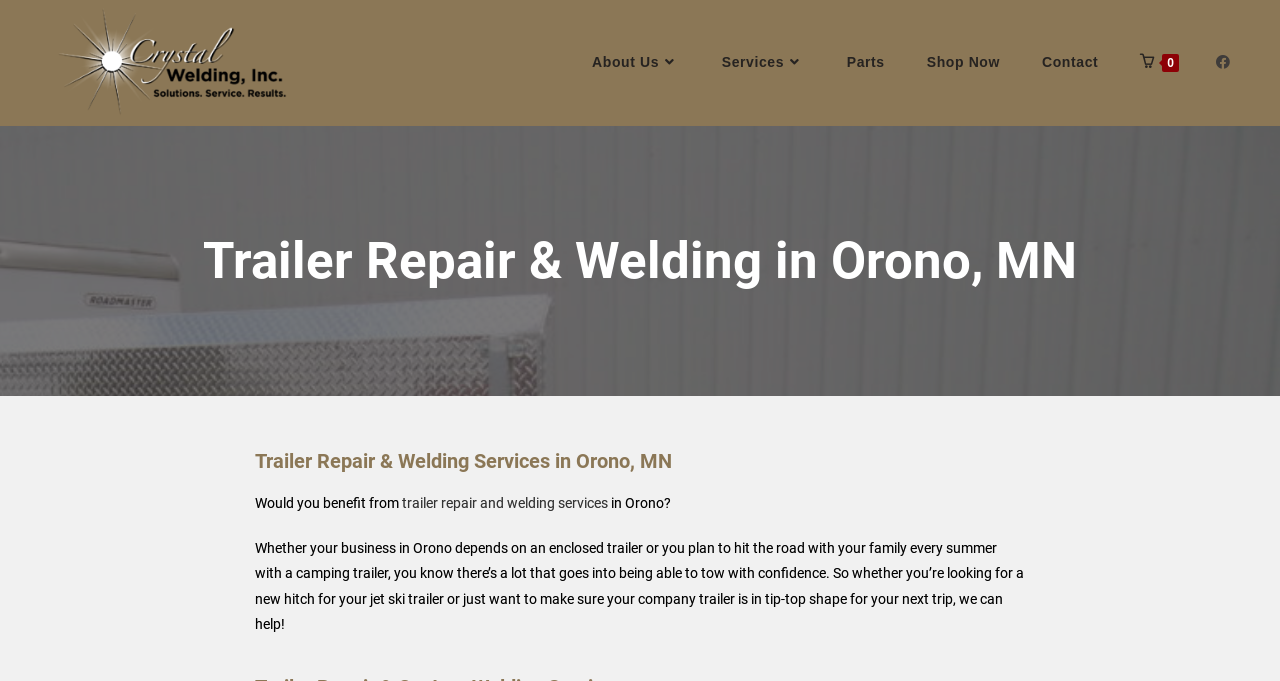Based on the image, please respond to the question with as much detail as possible:
What is the purpose of the company's services?

The purpose of the company's services is mentioned in the paragraph of text which starts with 'Whether your business in Orono depends on an enclosed trailer...' and mentions 'being able to tow with confidence'.